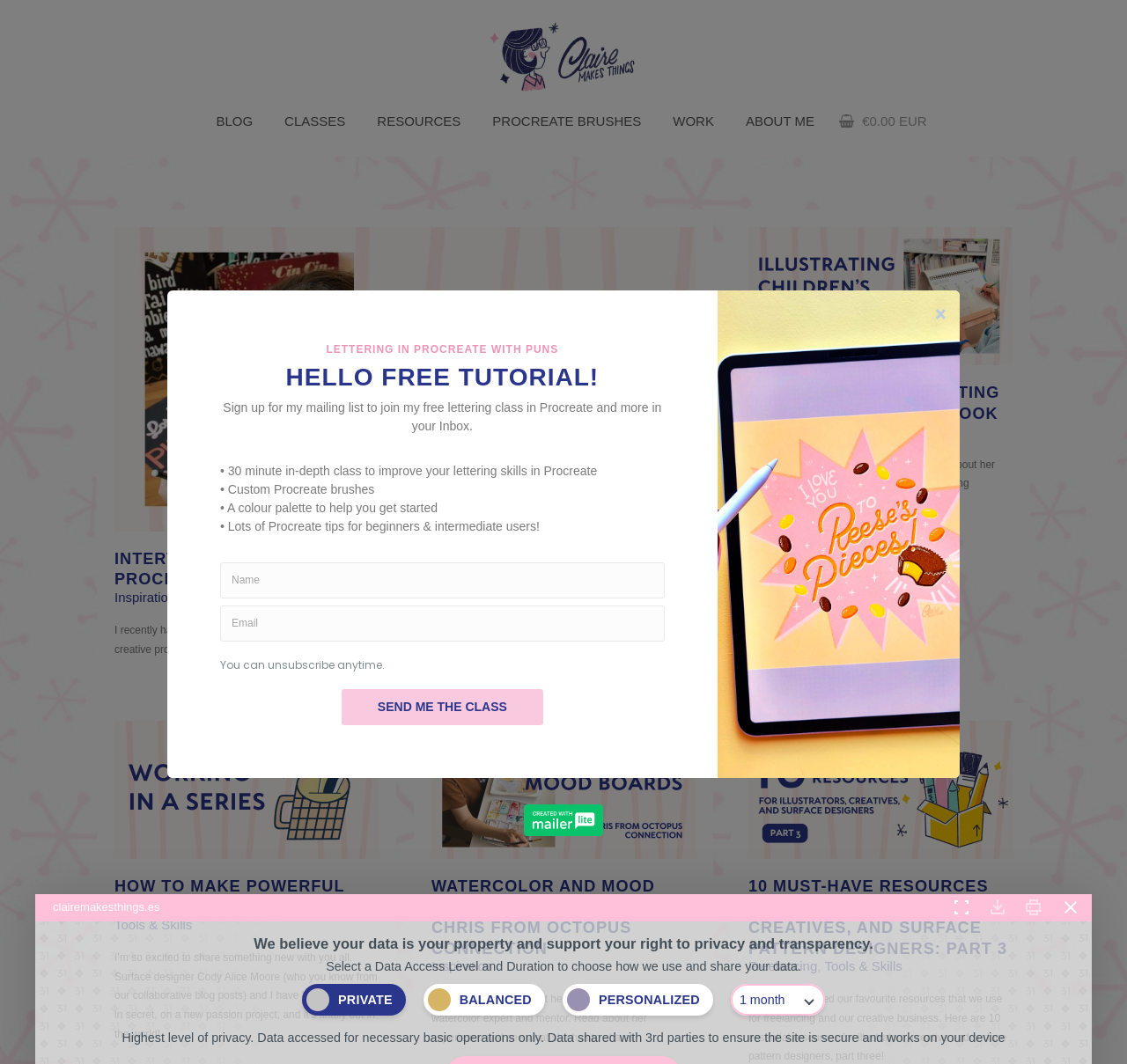Deliver a detailed narrative of the webpage's visual and textual elements.

The webpage is a blog titled "BLOG - Claire Makes Things" with a focus on practical tips, tutorials, and resources for artists. At the top, there is a logo with the title "Claire Makes Things - Illustration and Procreate classes" accompanied by an image. Below the logo, there are six navigation links: "BLOG", "CLASSES", "RESOURCES", "PROCREATE BRUSHES", "WORK", and "ABOUT ME".

On the left side of the page, there is a shopping cart icon with a price of €0.00 EUR. Below the navigation links, there are three articles with headings and links to read more. The first article is about an interview with Chris from Octopus Connection, discussing illustrating puns, chalkboards, and Procreate. The second article is about the road to illustrating a children's book, featuring an interview with designer and illustrator Trena. The third article is about making powerful work in a series.

On the right side of the page, there are three more articles. The first article is about an interview with Chris from Octopus Connection, discussing watercolor and mood boards. The second article is about 10 must-have resources for illustrators, creatives, and surface pattern designers. The third article is not explicitly stated, but it appears to be related to freelancing and creative business.

At the bottom of the page, there is a section with a domain name "clairemakesthings.es" and a set of buttons for expanding, downloading, printing, and closing compliance. Below this section, there is a message about data privacy and transparency, with options to select a data access level and duration. There is also a radio group with three options: "Private", "Balanced", and "Personalized", each with a brief description. Finally, there is a combobox with an unspecified purpose.